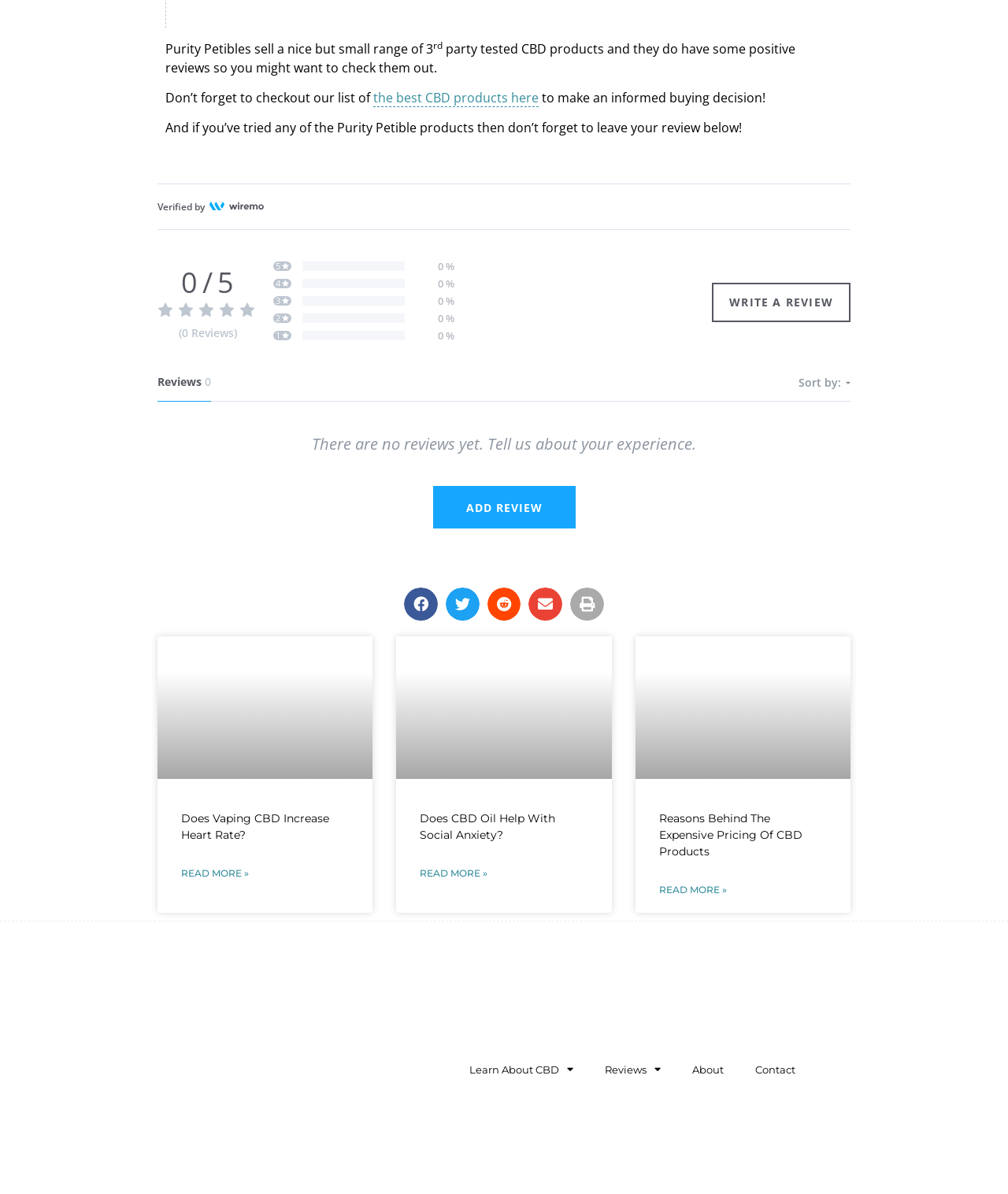Please specify the bounding box coordinates of the element that should be clicked to execute the given instruction: 'Click on the 'ADD REVIEW' button'. Ensure the coordinates are four float numbers between 0 and 1, expressed as [left, top, right, bottom].

[0.462, 0.419, 0.538, 0.431]